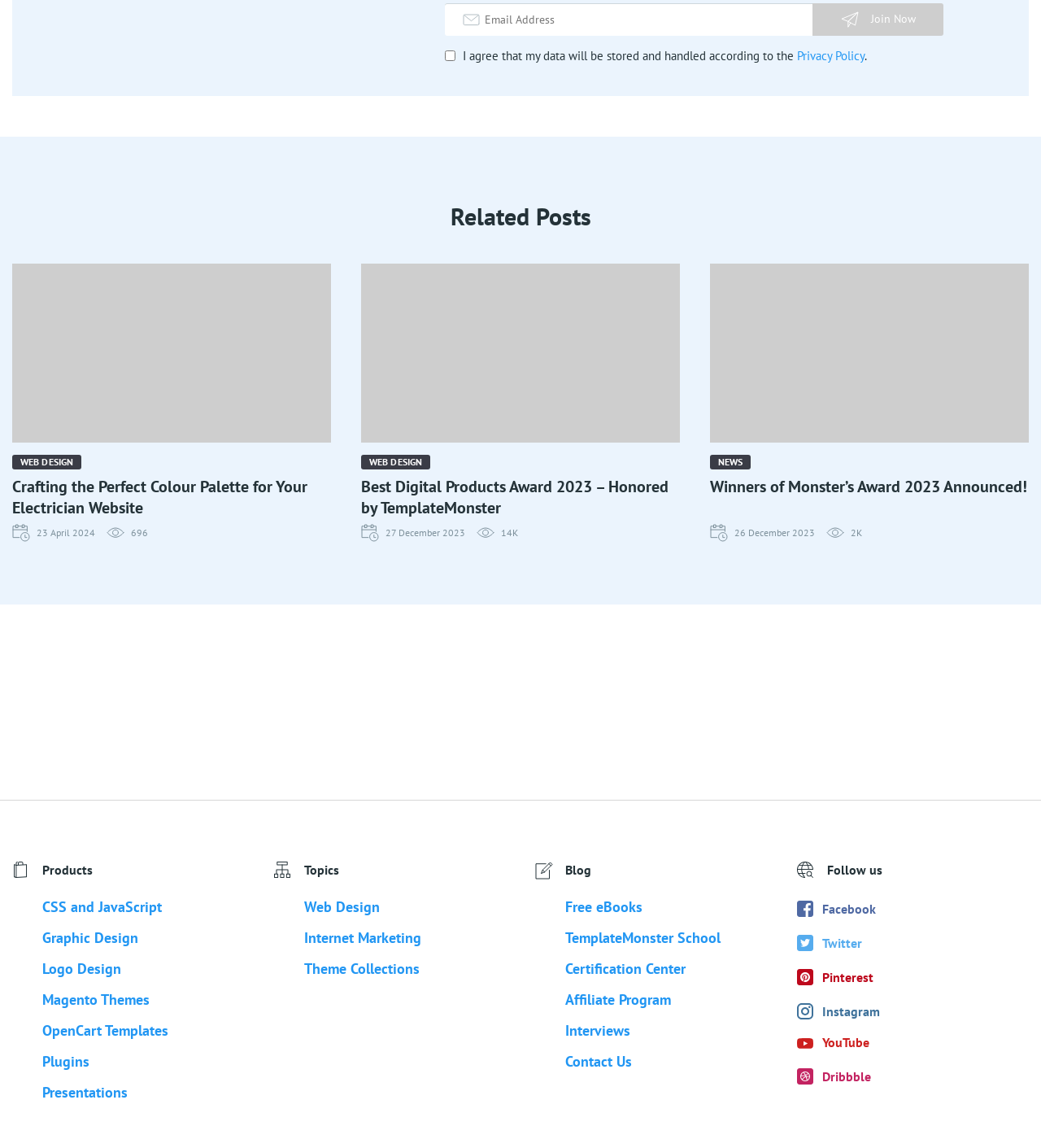Find the bounding box coordinates of the area that needs to be clicked in order to achieve the following instruction: "View related post about Crafting the Perfect Colour Palette for Your Electrician Website". The coordinates should be specified as four float numbers between 0 and 1, i.e., [left, top, right, bottom].

[0.012, 0.415, 0.295, 0.451]